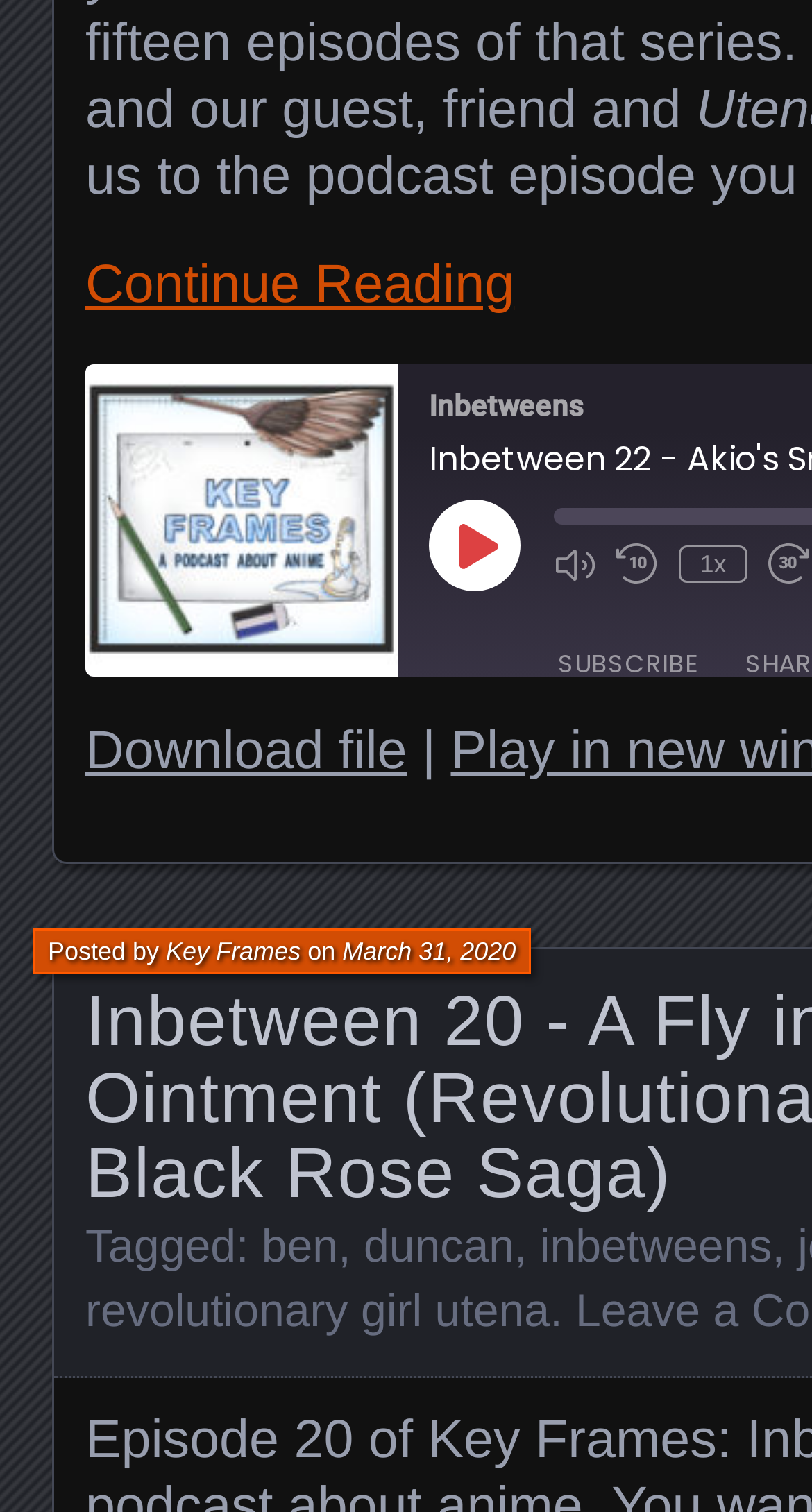Determine the bounding box for the described UI element: "Download file".

[0.105, 0.478, 0.501, 0.517]